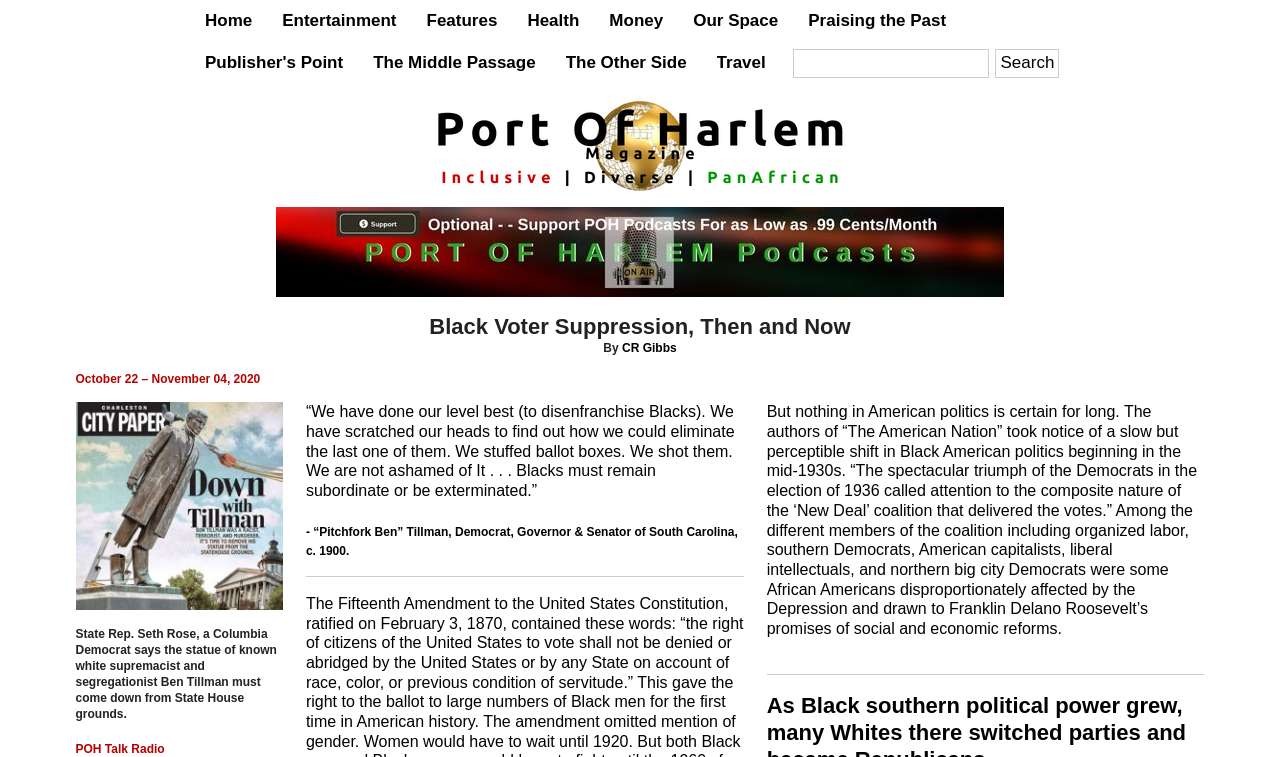Identify the bounding box coordinates of the clickable region necessary to fulfill the following instruction: "Read the article by CR Gibbs". The bounding box coordinates should be four float numbers between 0 and 1, i.e., [left, top, right, bottom].

[0.486, 0.45, 0.529, 0.468]